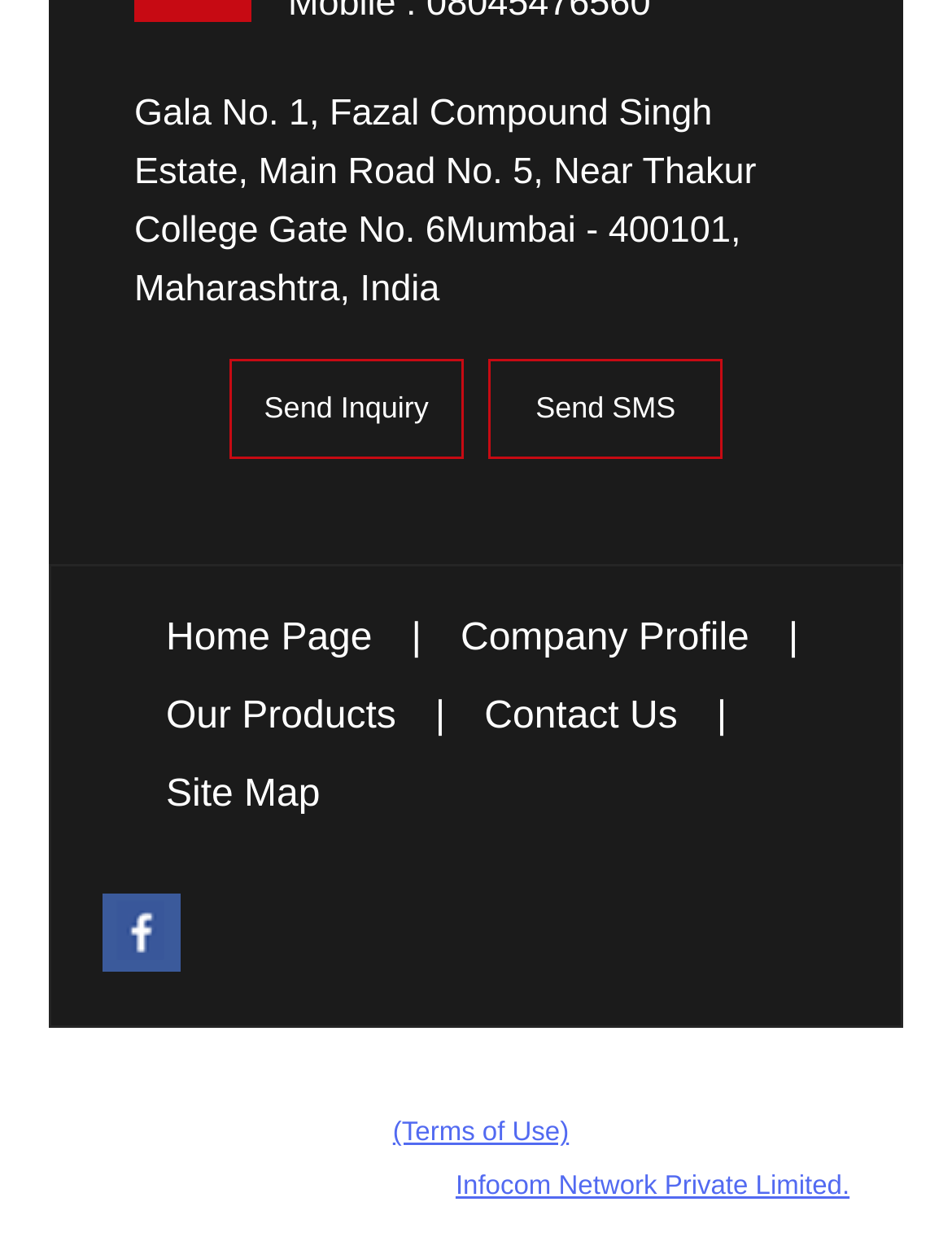Locate the bounding box coordinates of the segment that needs to be clicked to meet this instruction: "Visit the home page".

[0.174, 0.495, 0.391, 0.528]